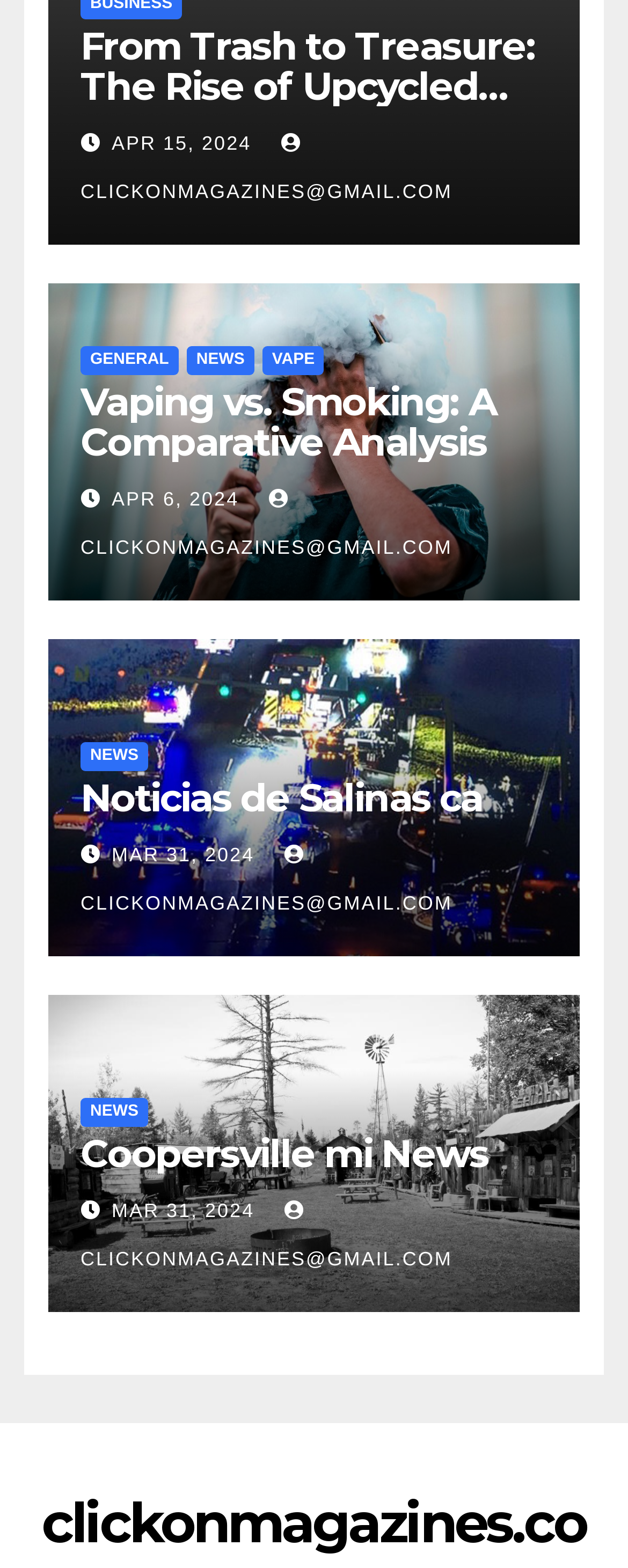Locate the bounding box coordinates of the UI element described by: "parent_node: NEWS". The bounding box coordinates should consist of four float numbers between 0 and 1, i.e., [left, top, right, bottom].

[0.077, 0.635, 0.923, 0.837]